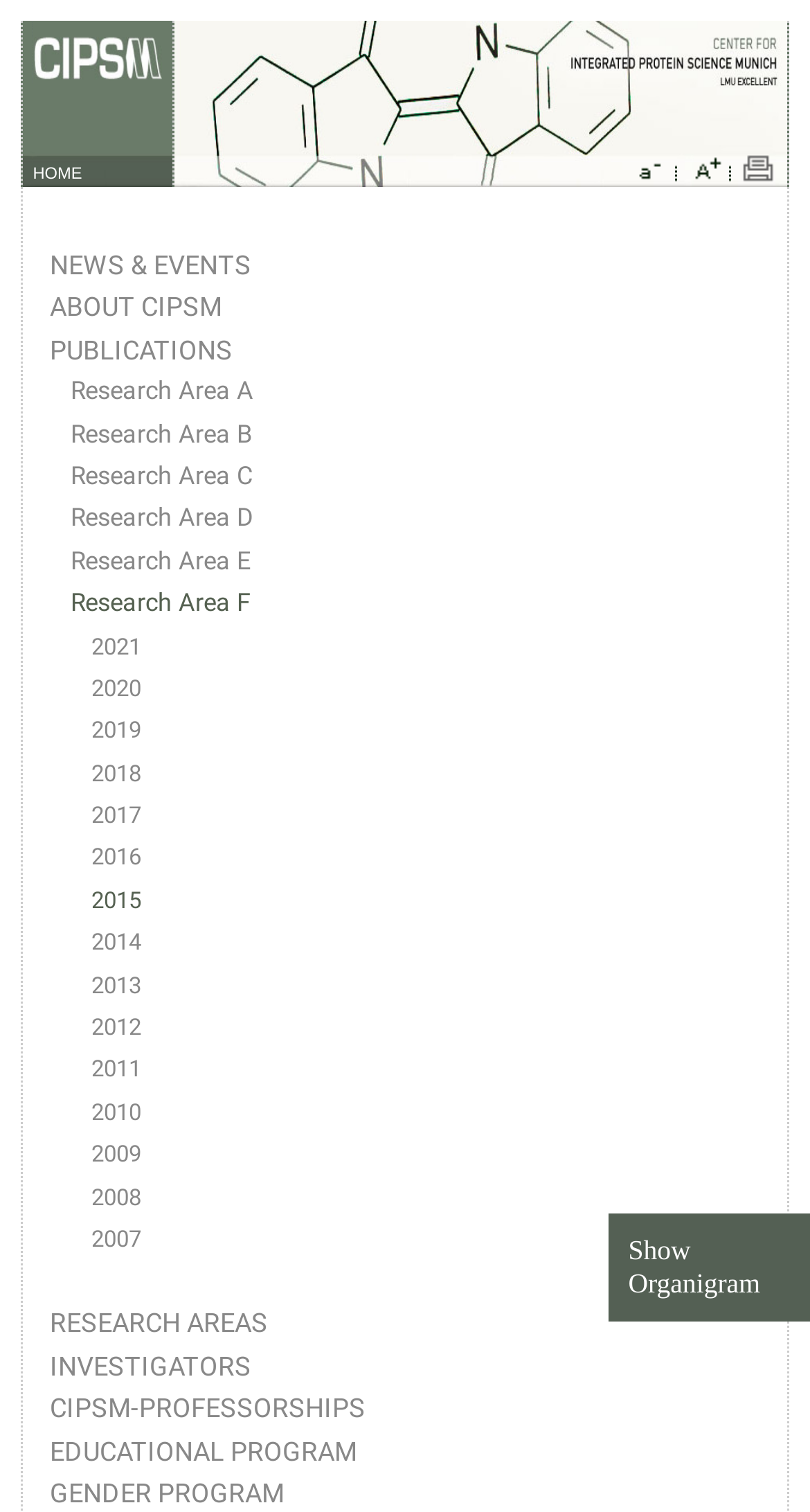Indicate the bounding box coordinates of the element that needs to be clicked to satisfy the following instruction: "Show the Organigram". The coordinates should be four float numbers between 0 and 1, i.e., [left, top, right, bottom].

[0.776, 0.816, 0.938, 0.859]